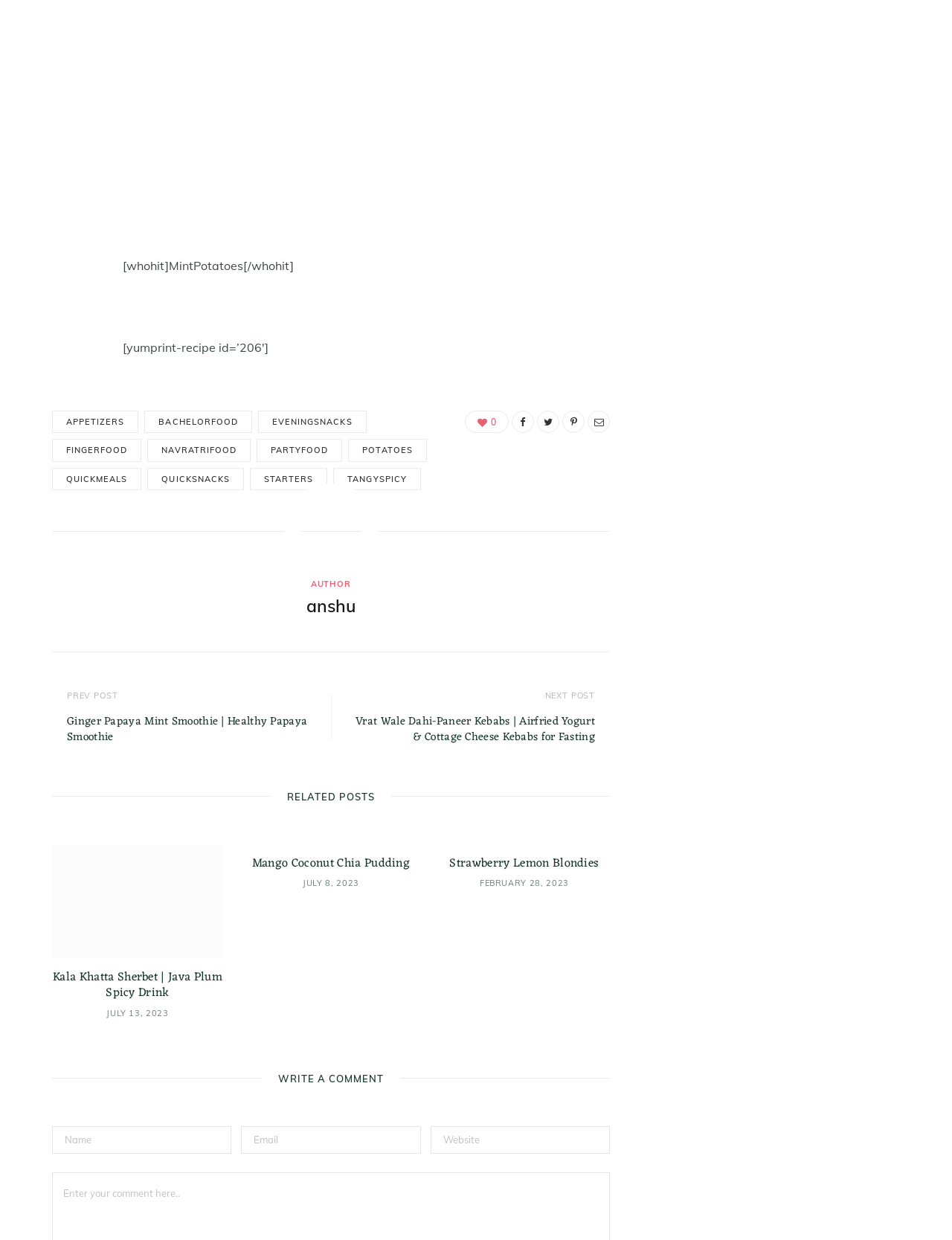What is the title of the previous post?
Using the image as a reference, answer the question in detail.

The previous post is found under the static text 'PREV POST' with a bounding box of [0.07, 0.557, 0.124, 0.565]. The heading of the previous post is 'Ginger Papaya Mint Smoothie | Healthy Papaya Smoothie' with a bounding box of [0.07, 0.576, 0.328, 0.601].